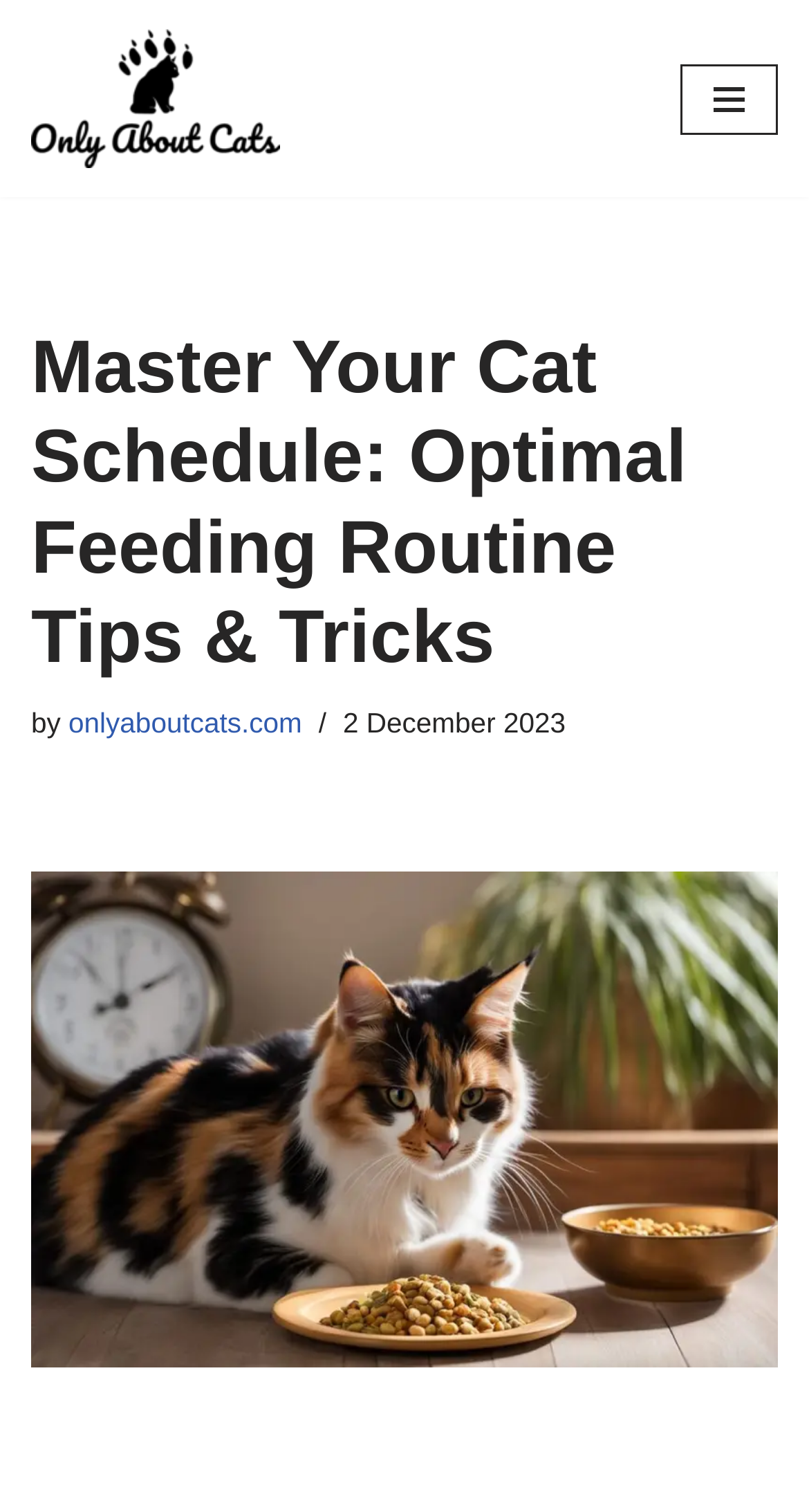What is the date of the article?
Please describe in detail the information shown in the image to answer the question.

I found the date of the article by looking at the time element which contains the static text '2 December 2023'.